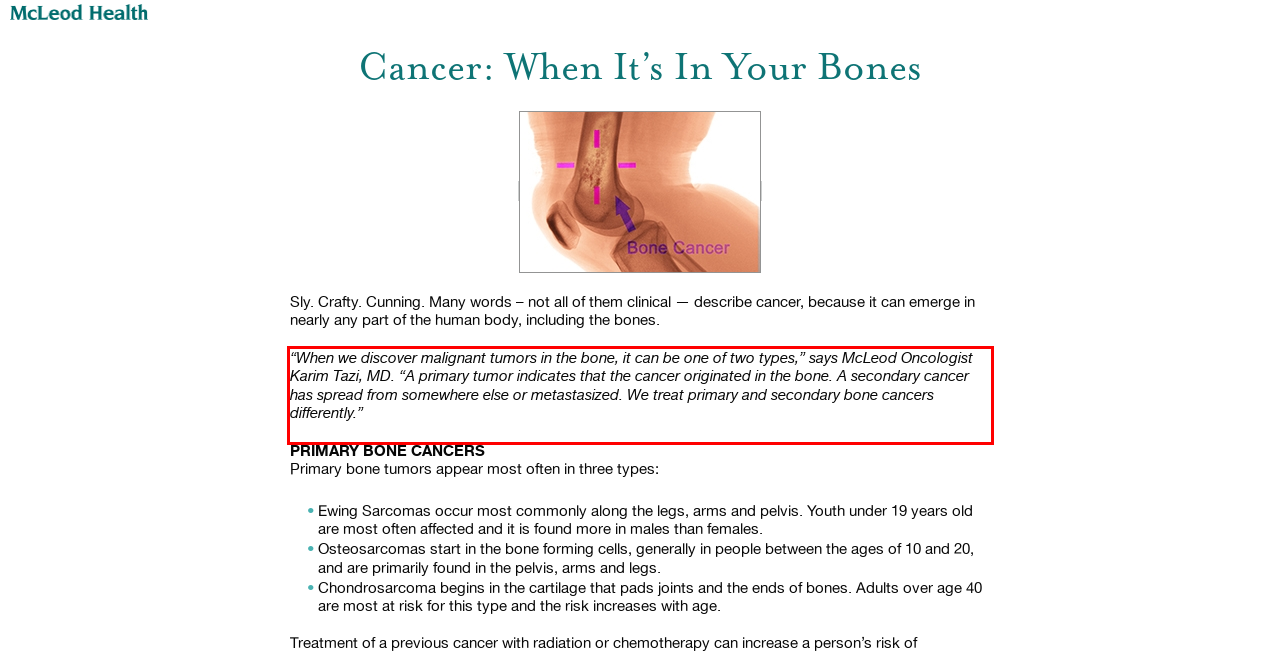Using the provided screenshot of a webpage, recognize and generate the text found within the red rectangle bounding box.

“When we discover malignant tumors in the bone, it can be one of two types,” says McLeod Oncologist Karim Tazi, MD. “A primary tumor indicates that the cancer originated in the bone. A secondary cancer has spread from somewhere else or metastasized. We treat primary and secondary bone cancers differently.”